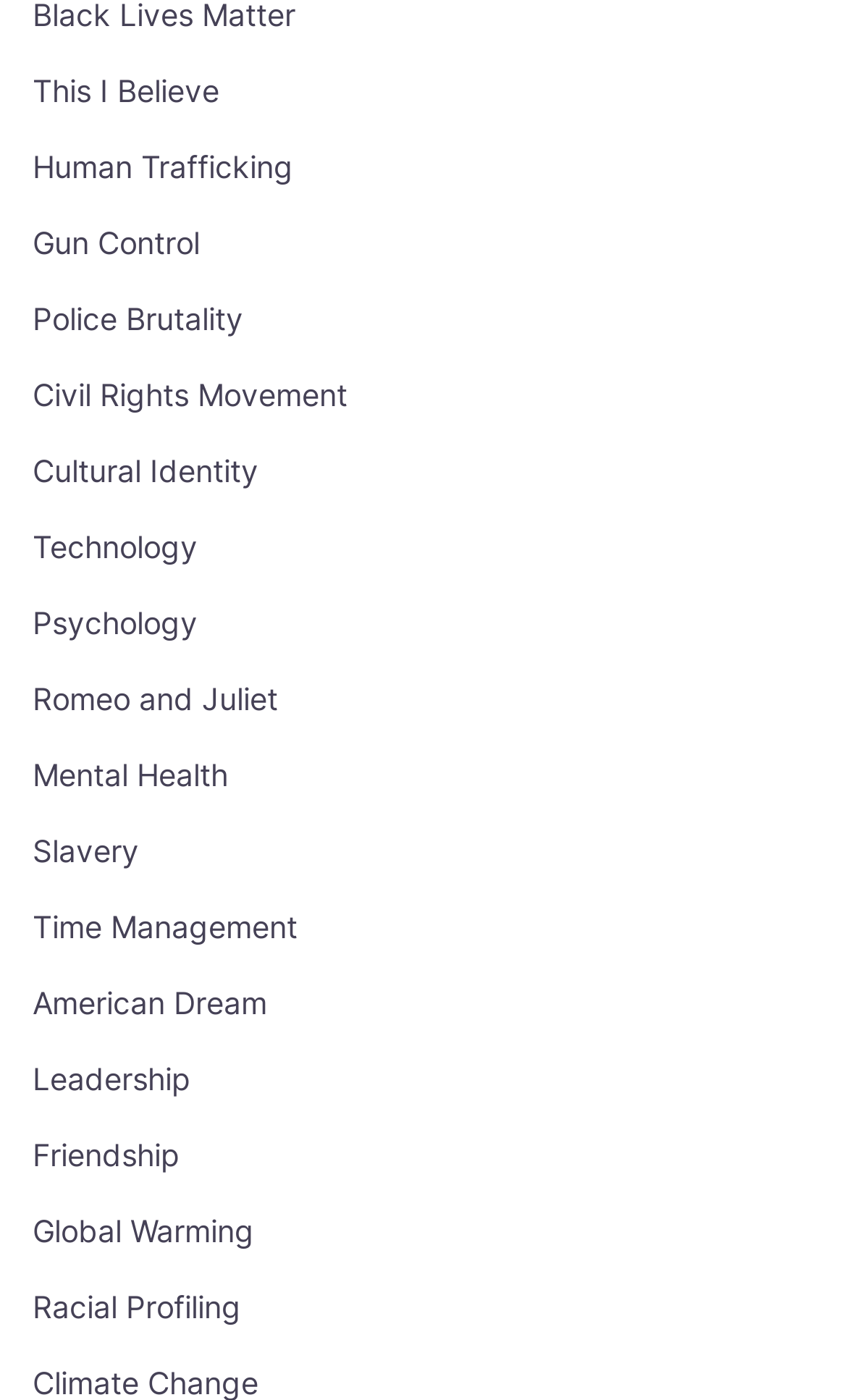Please predict the bounding box coordinates of the element's region where a click is necessary to complete the following instruction: "visit Civil Rights Movement". The coordinates should be represented by four float numbers between 0 and 1, i.e., [left, top, right, bottom].

[0.038, 0.268, 0.41, 0.295]